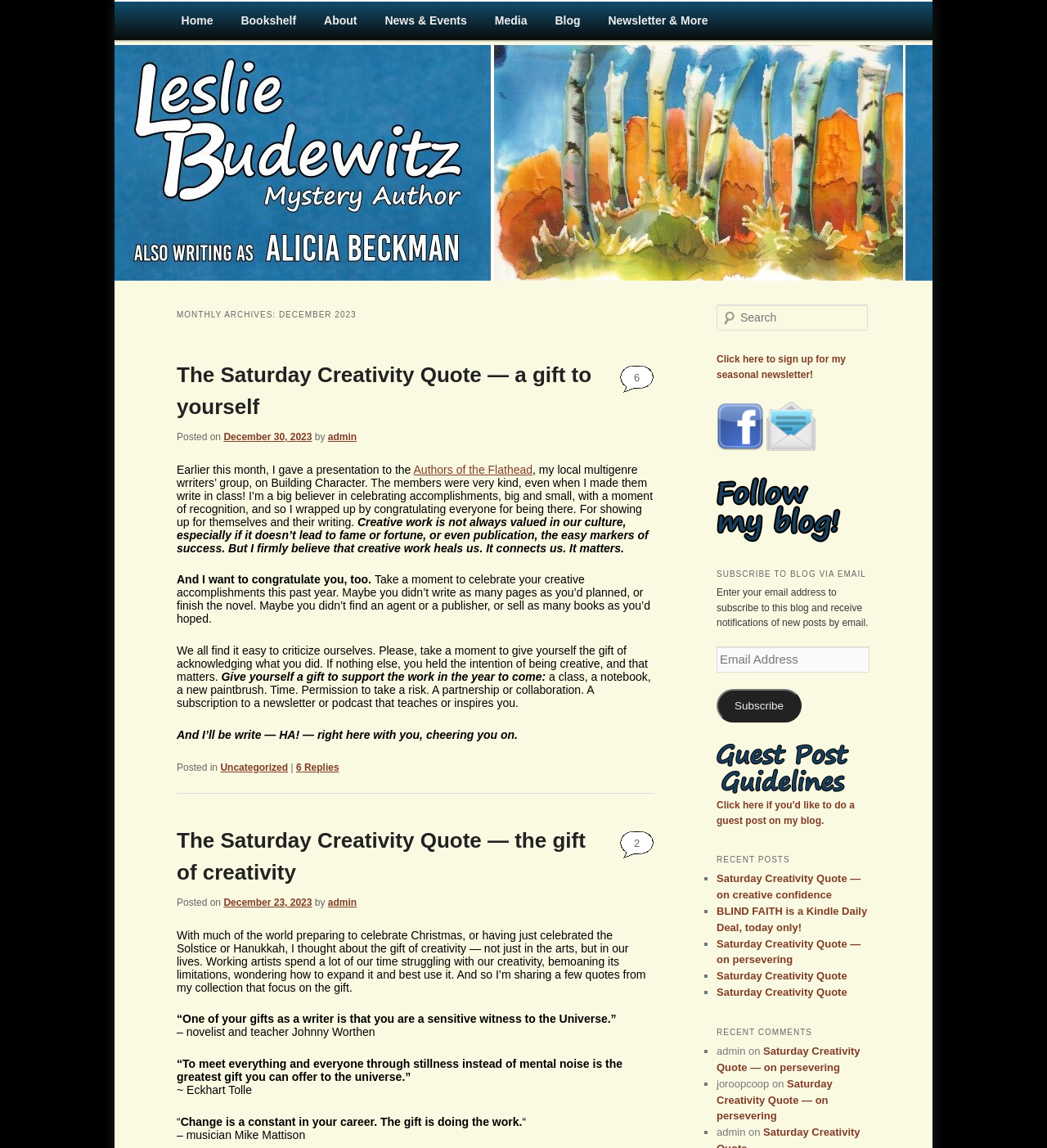Give a one-word or short phrase answer to this question: 
How many recent posts are listed?

1